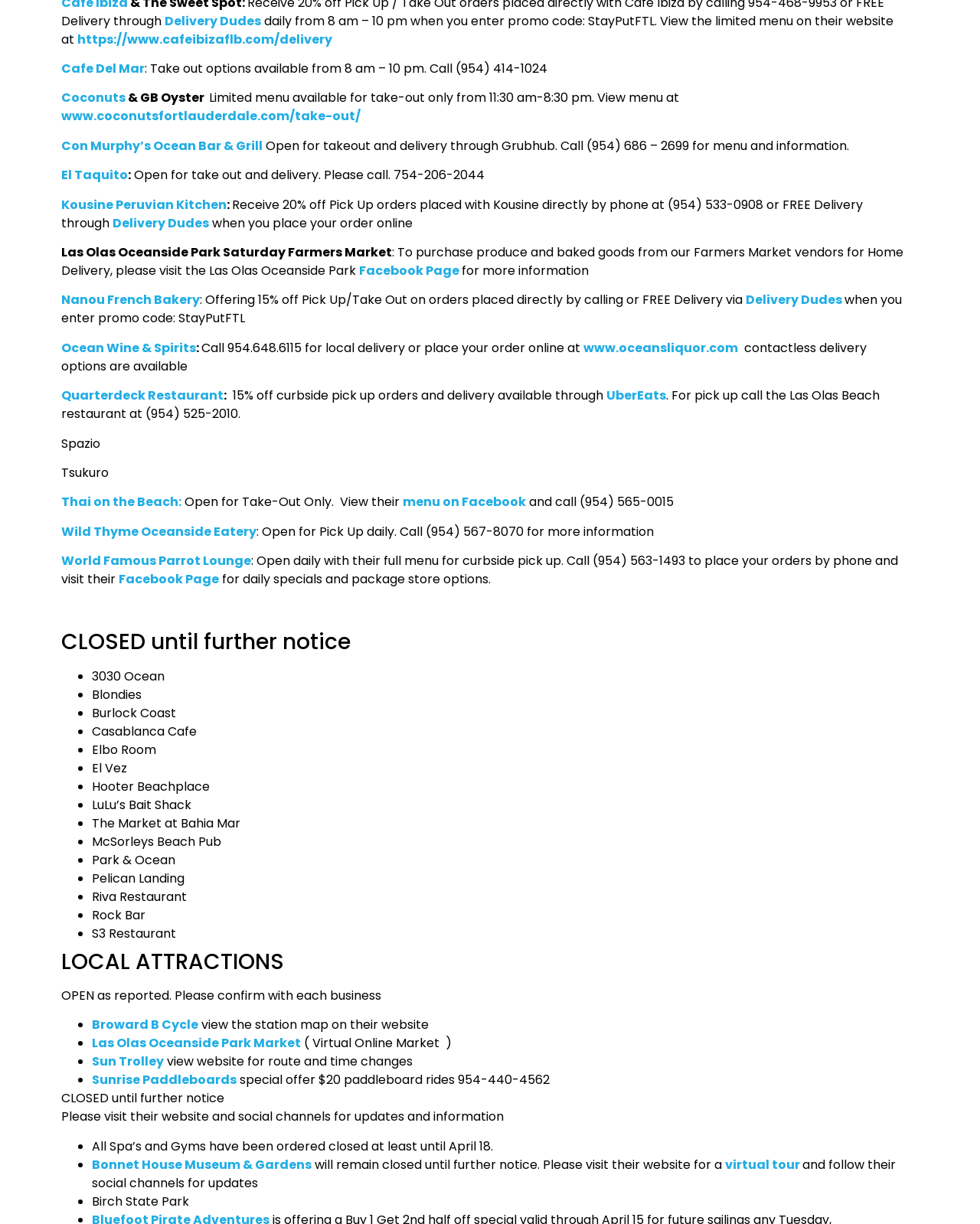Refer to the image and answer the question with as much detail as possible: How many restaurants are closed until further notice?

I counted the number of restaurants listed under the 'CLOSED until further notice' heading. There are 15 restaurants that are currently closed.